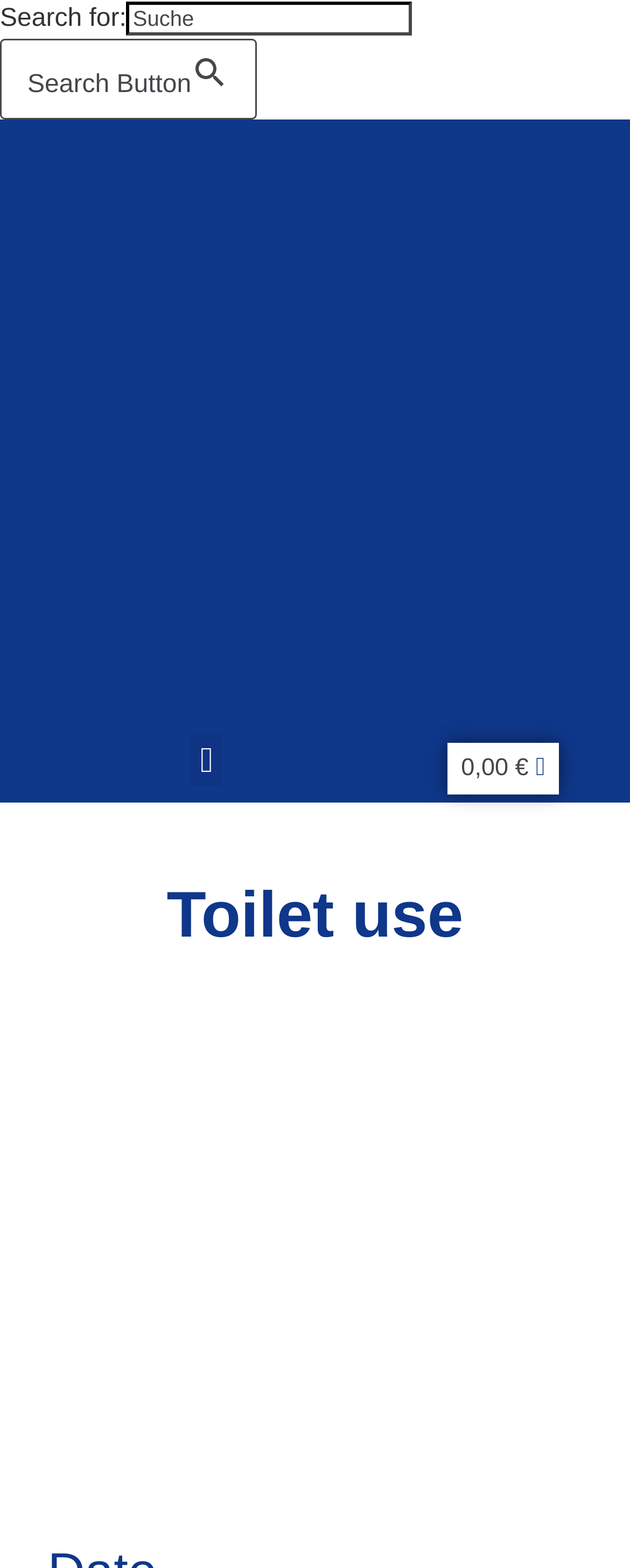What is the currency used in the cart?
Craft a detailed and extensive response to the question.

The cart icon at the top right corner of the webpage displays a price of '0,00 €', which indicates that the currency used in the cart is Euro.